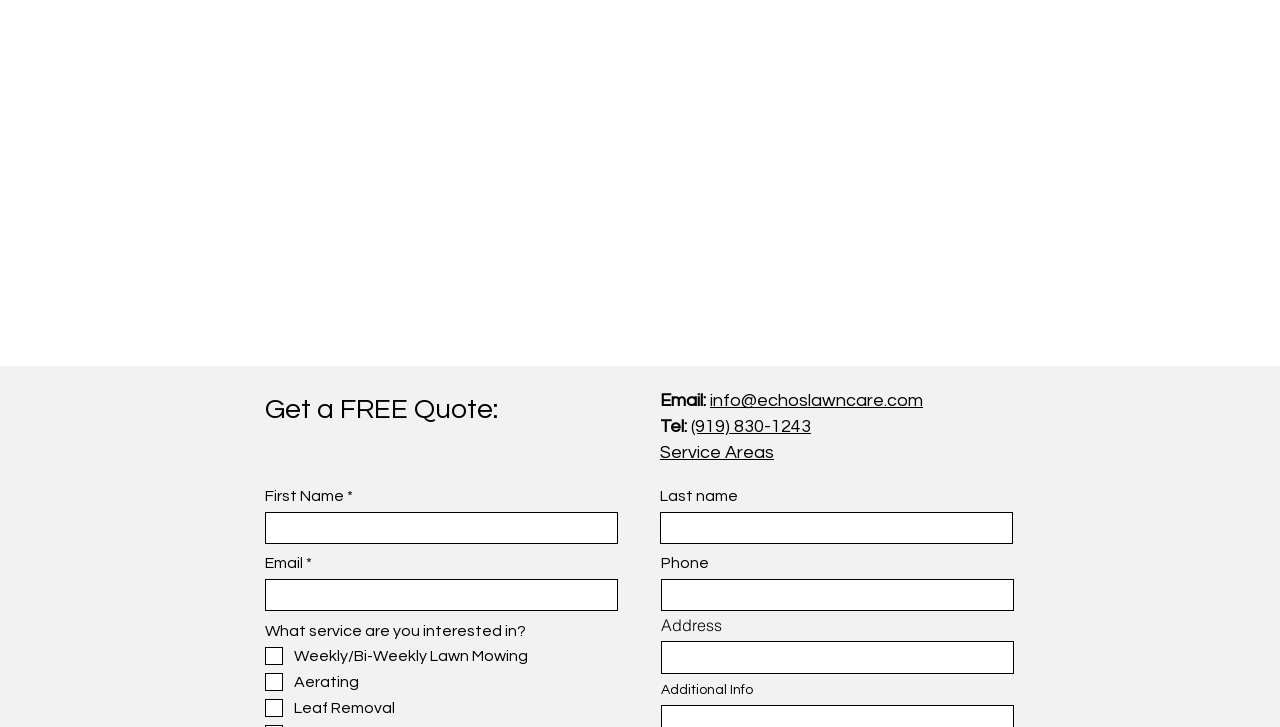Please provide the bounding box coordinates for the element that needs to be clicked to perform the following instruction: "Select service area". The coordinates should be given as four float numbers between 0 and 1, i.e., [left, top, right, bottom].

[0.516, 0.604, 0.605, 0.637]